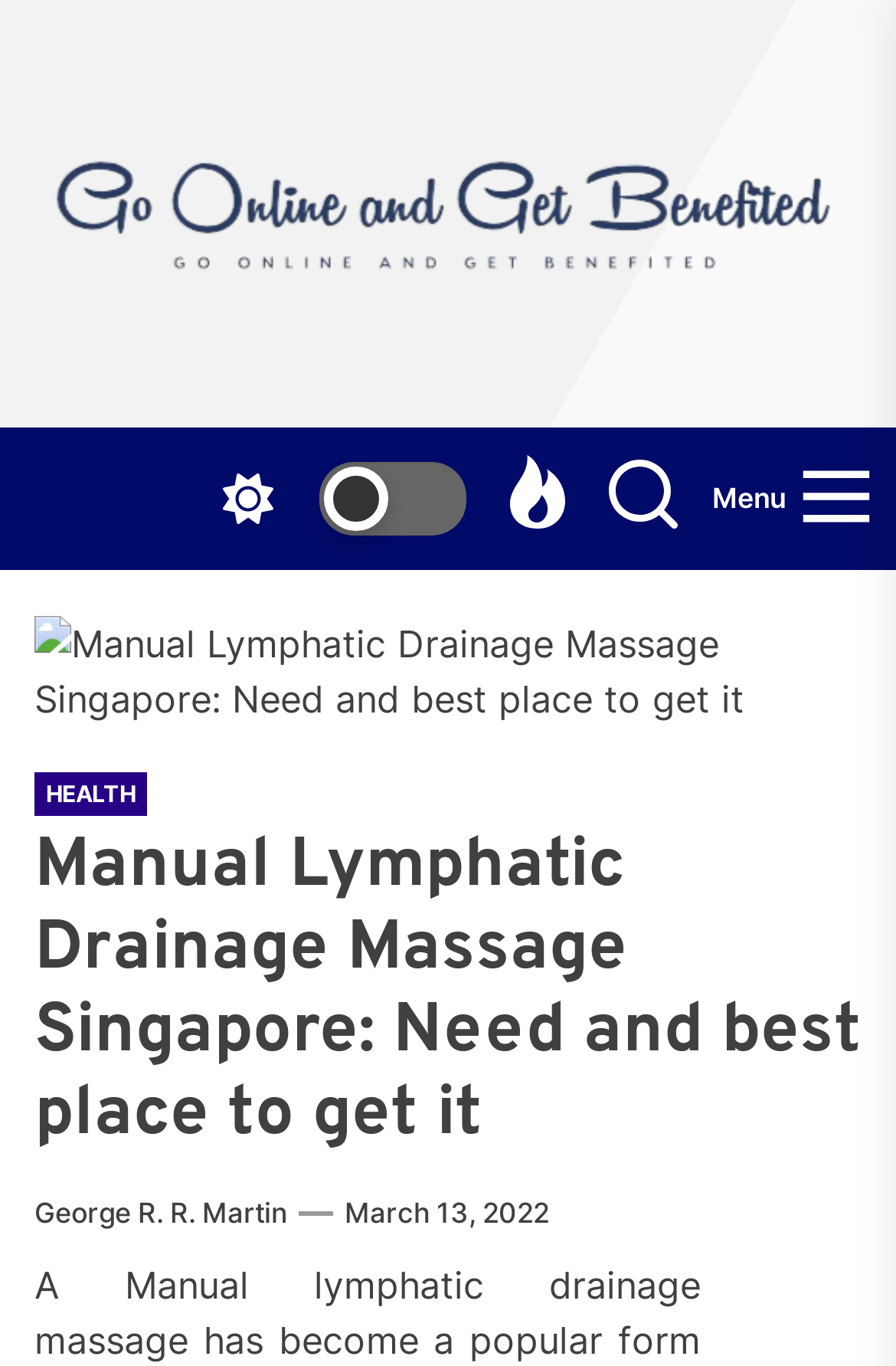Given the description: "SUCORTE - Suministros de corte", determine the bounding box coordinates of the UI element. The coordinates should be formatted as four float numbers between 0 and 1, [left, top, right, bottom].

None